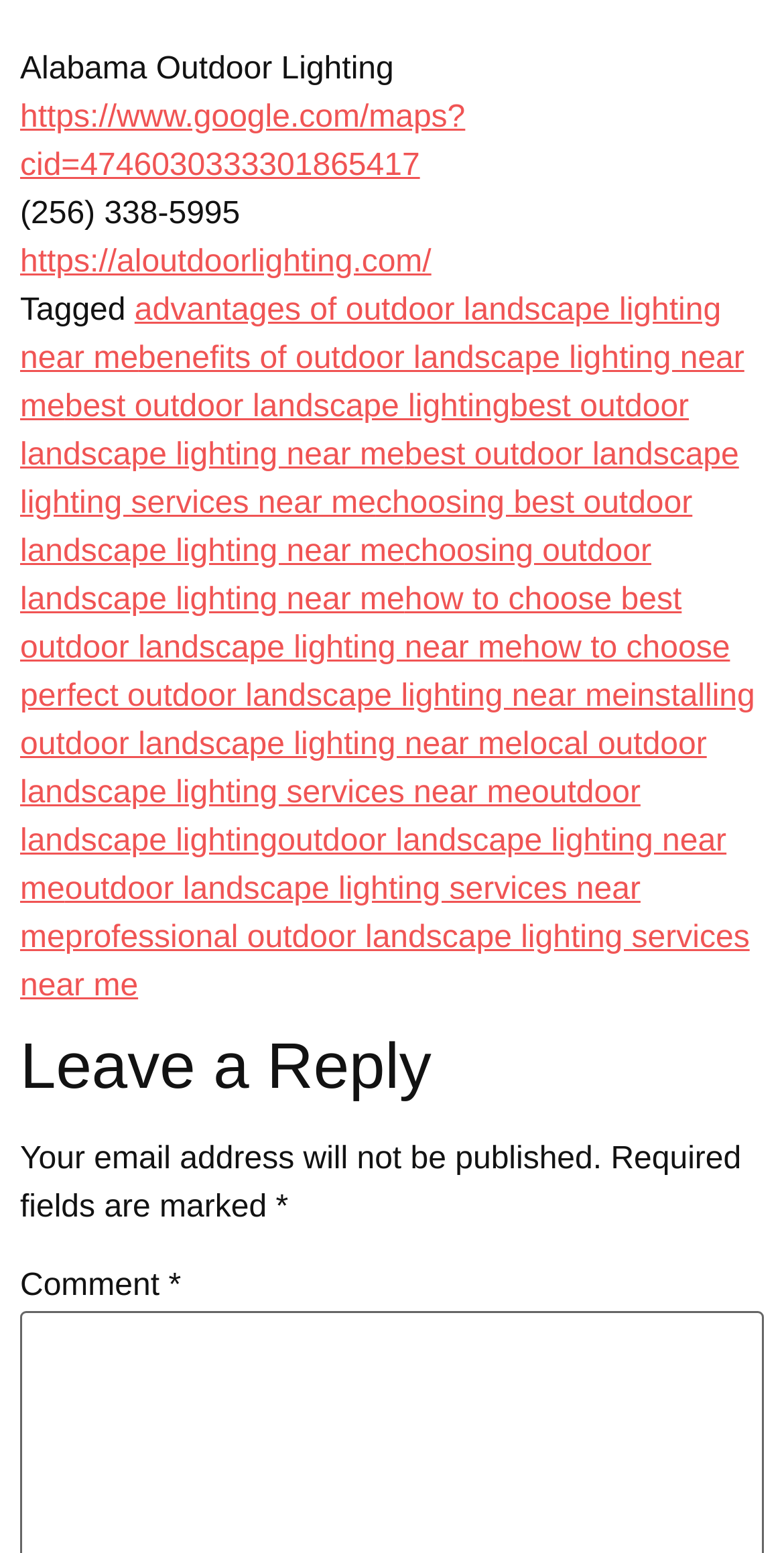Please find the bounding box coordinates for the clickable element needed to perform this instruction: "view location on Google Maps".

[0.026, 0.065, 0.593, 0.118]